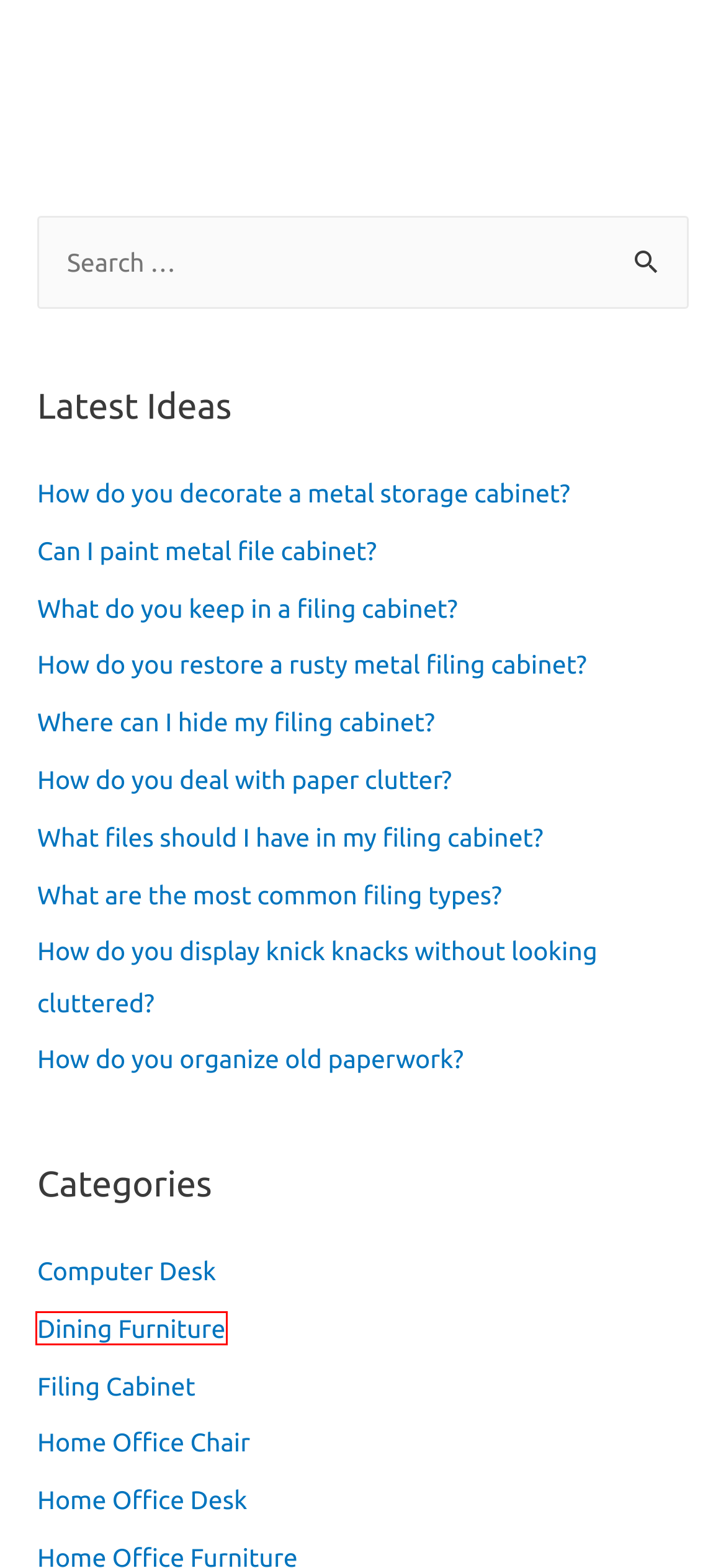Consider the screenshot of a webpage with a red bounding box and select the webpage description that best describes the new page that appears after clicking the element inside the red box. Here are the candidates:
A. How do you decorate a metal storage cabinet? - Ideas for Home Office
B. How do you organize old paperwork? - Ideas for Home Office
C. What do you keep in a filing cabinet? - Ideas for Home Office
D. Dining Furniture Archives - Ideas for Home Office
E. What files should I have in my filing cabinet? - Ideas for Home Office
F. How do you restore a rusty metal filing cabinet? - Ideas for Home Office
G. Computer Desk Archives - Ideas for Home Office
H. How do you display knick knacks without looking cluttered? - Ideas for Home Office

D